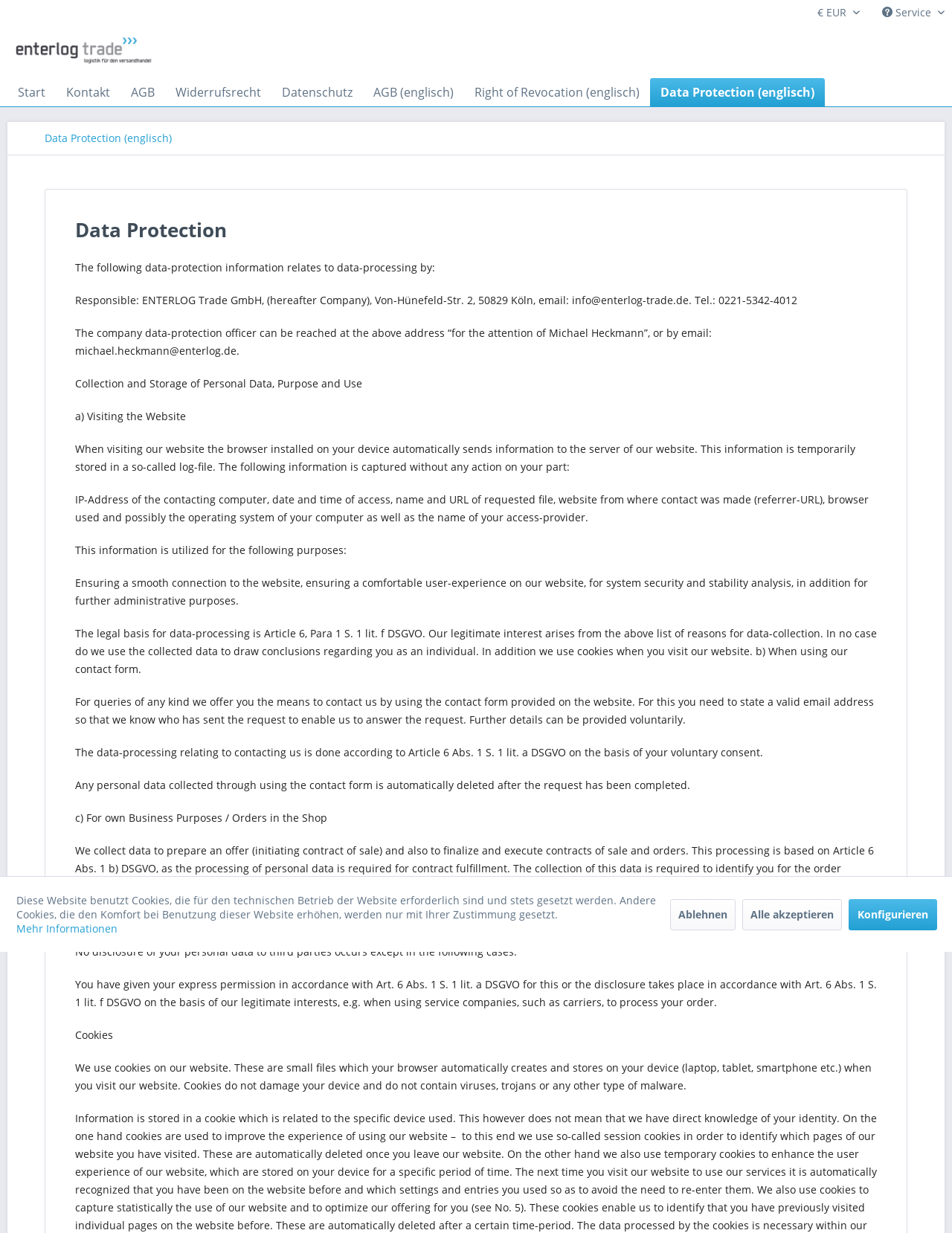From the details in the image, provide a thorough response to the question: What is the name of the company responsible for data processing?

I found the answer by reading the static text on the webpage, which states 'Responsible: ENTERLOG Trade GmbH, (hereafter Company), Von-Hünefeld-Str. 2, 50829 Köln, email: info@enterlog-trade.de. Tel.: 0221-5342-4012'.